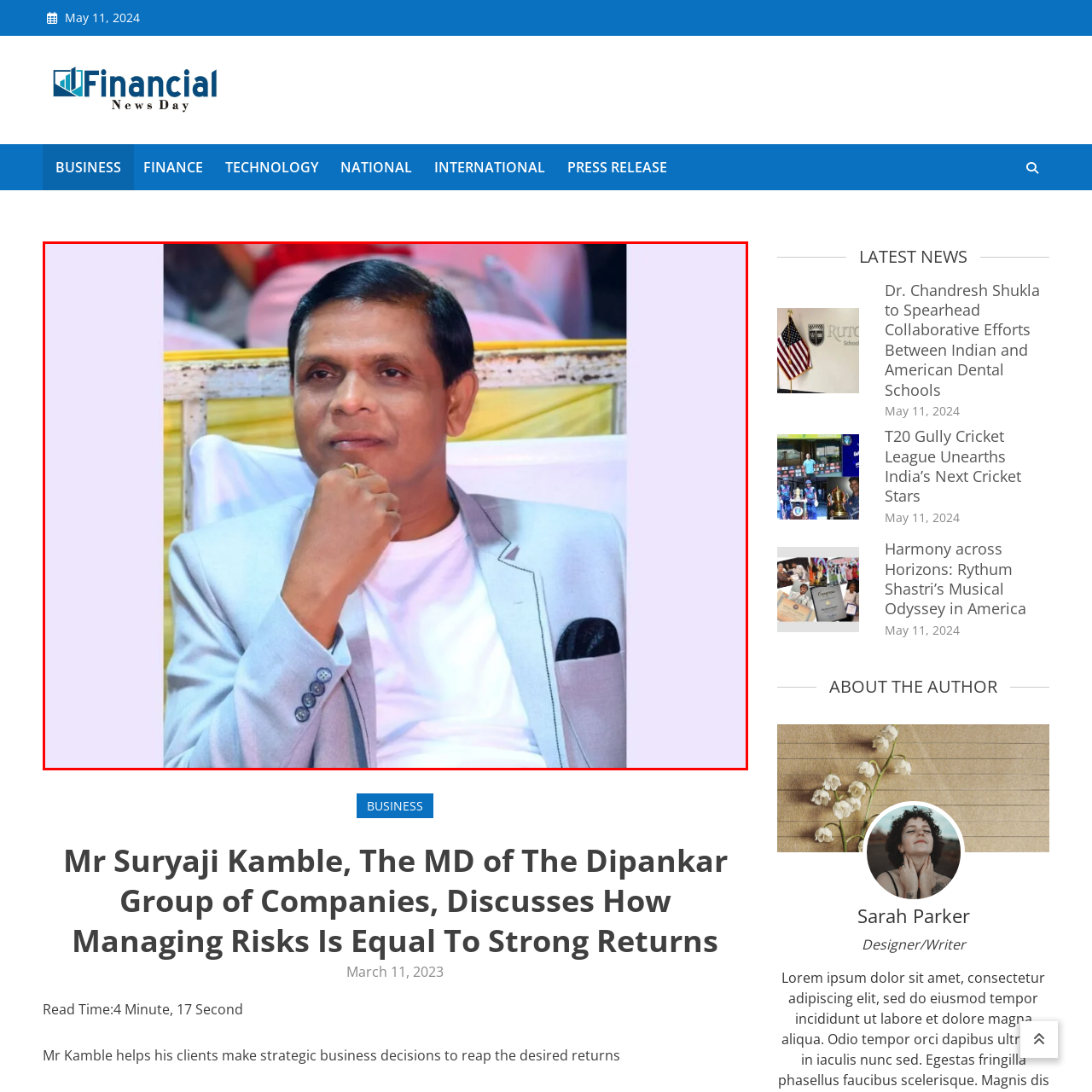Inspect the image bordered in red and answer the following question in detail, drawing on the visual content observed in the image:
What is the color of Mr. Kamble's blazer?

The caption specifically describes Mr. Kamble's attire, mentioning that he is dressed in a stylish light grey blazer over a classic white t-shirt, which allows us to determine the color of his blazer.